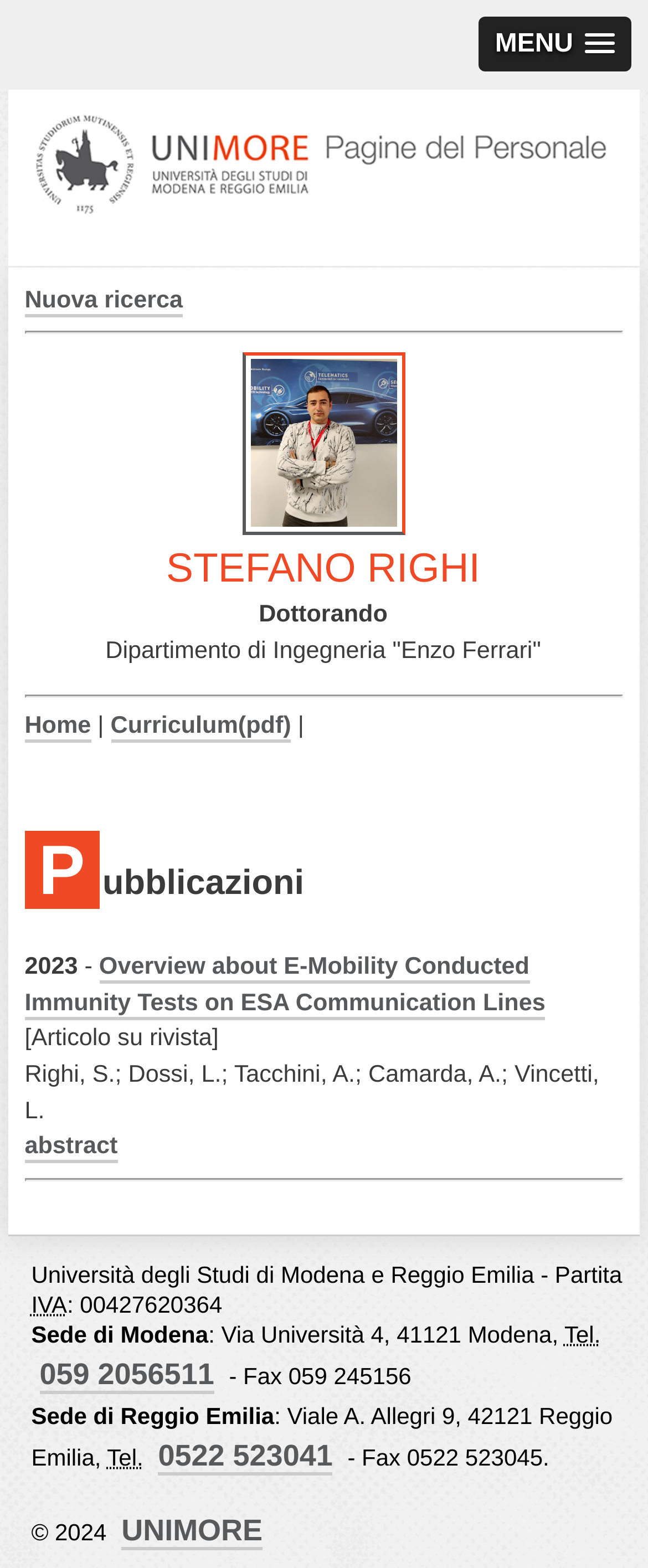Locate the bounding box coordinates of the clickable area needed to fulfill the instruction: "View the Curriculum in PDF".

[0.171, 0.454, 0.449, 0.474]